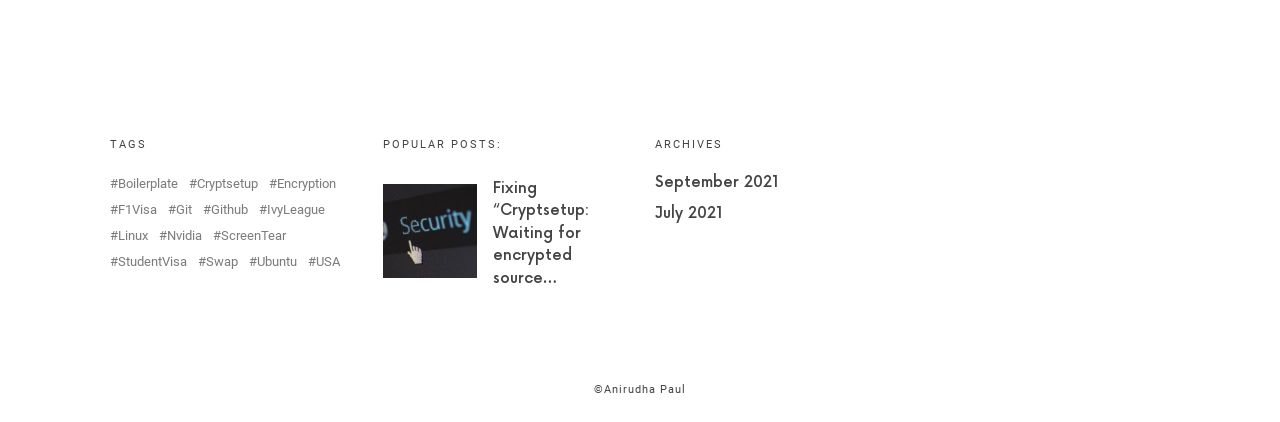Show the bounding box coordinates for the element that needs to be clicked to execute the following instruction: "Read the 'TAGS' section". Provide the coordinates in the form of four float numbers between 0 and 1, i.e., [left, top, right, bottom].

[0.086, 0.326, 0.275, 0.36]